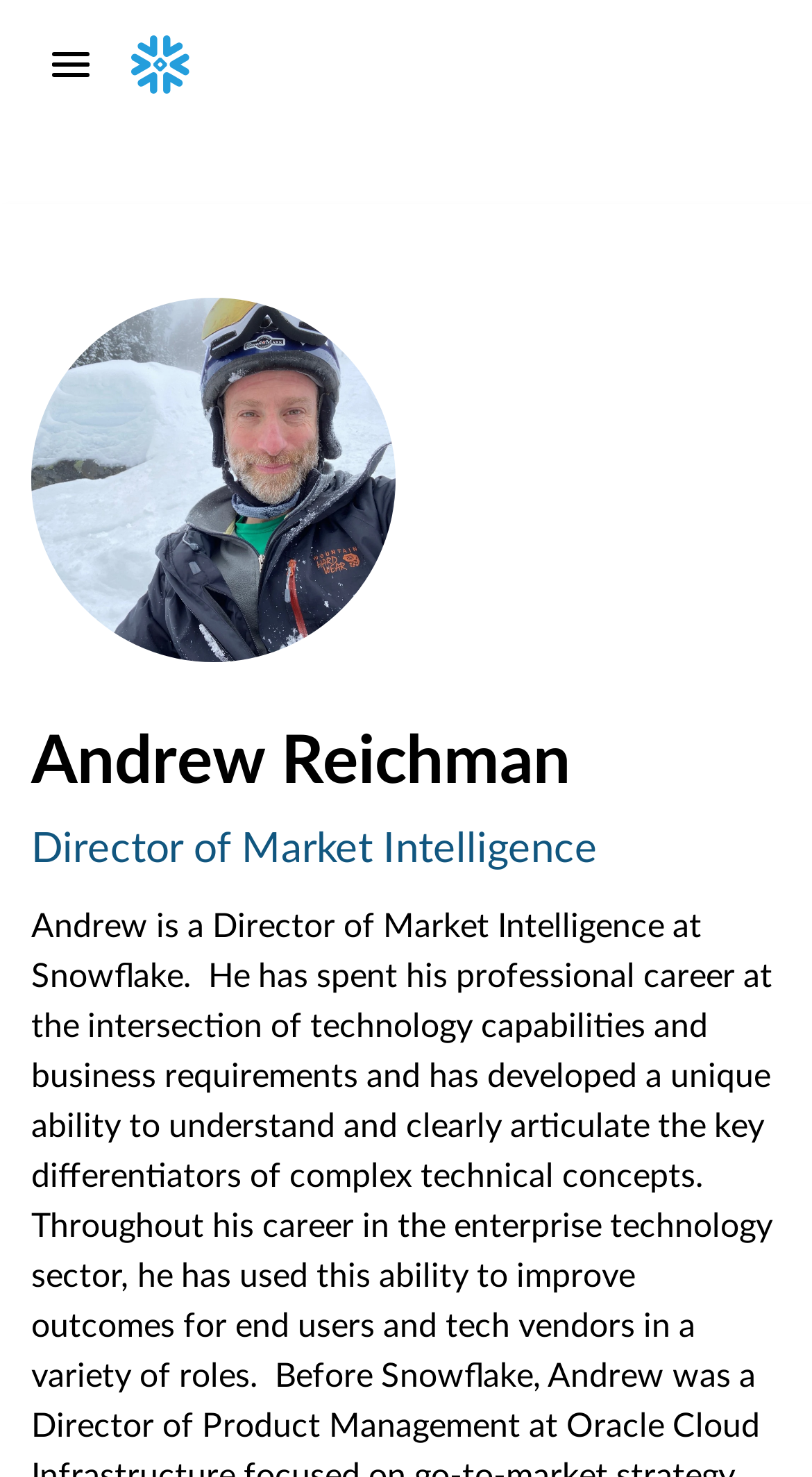Given the element description aria-label="Open navigation menu", specify the bounding box coordinates of the corresponding UI element in the format (top-left x, top-left y, bottom-right x, bottom-right y). All values must be between 0 and 1.

None